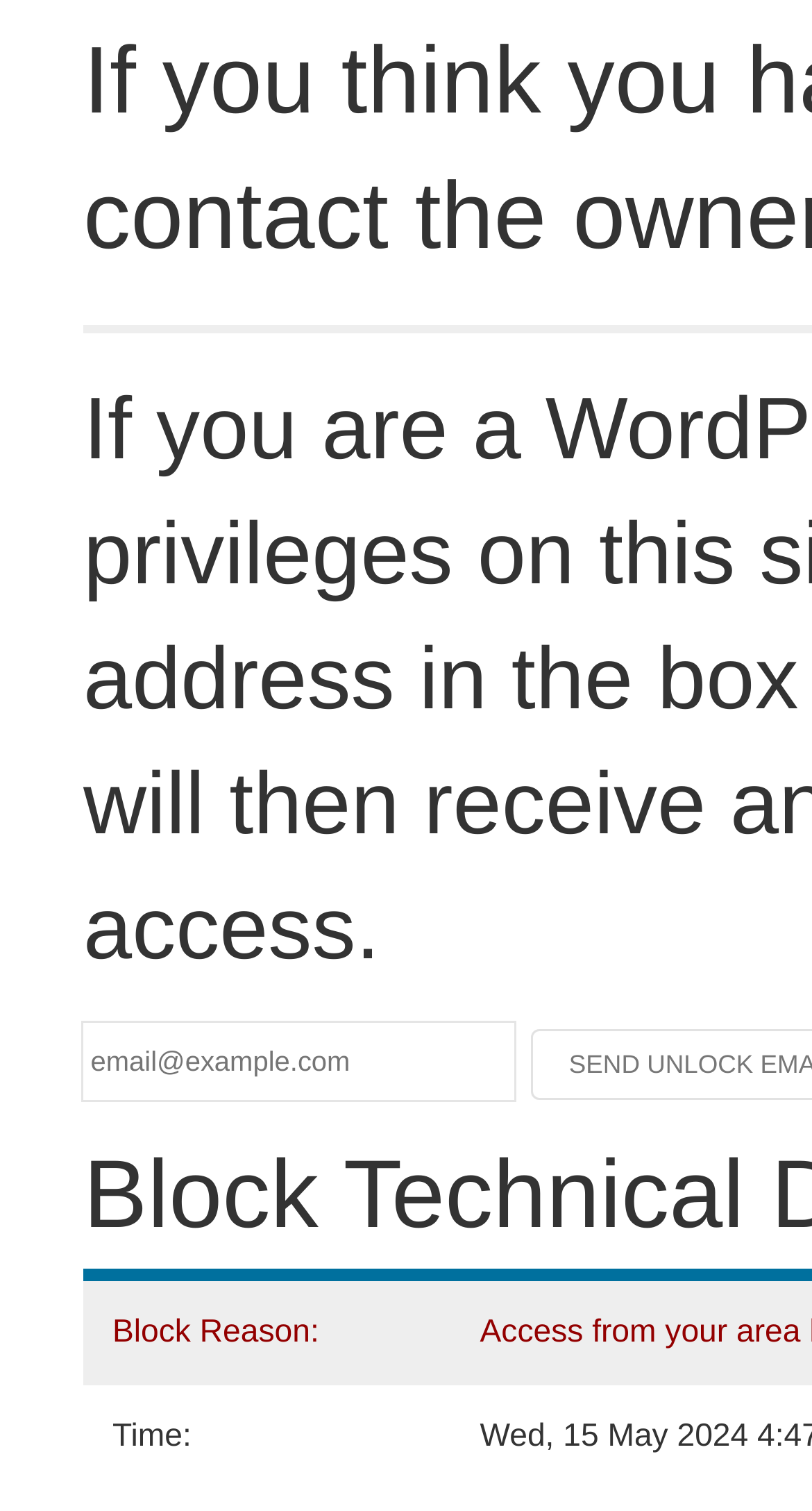Please provide the bounding box coordinates for the UI element as described: "name="email" placeholder="email@example.com"". The coordinates must be four floats between 0 and 1, represented as [left, top, right, bottom].

[0.103, 0.678, 0.633, 0.729]